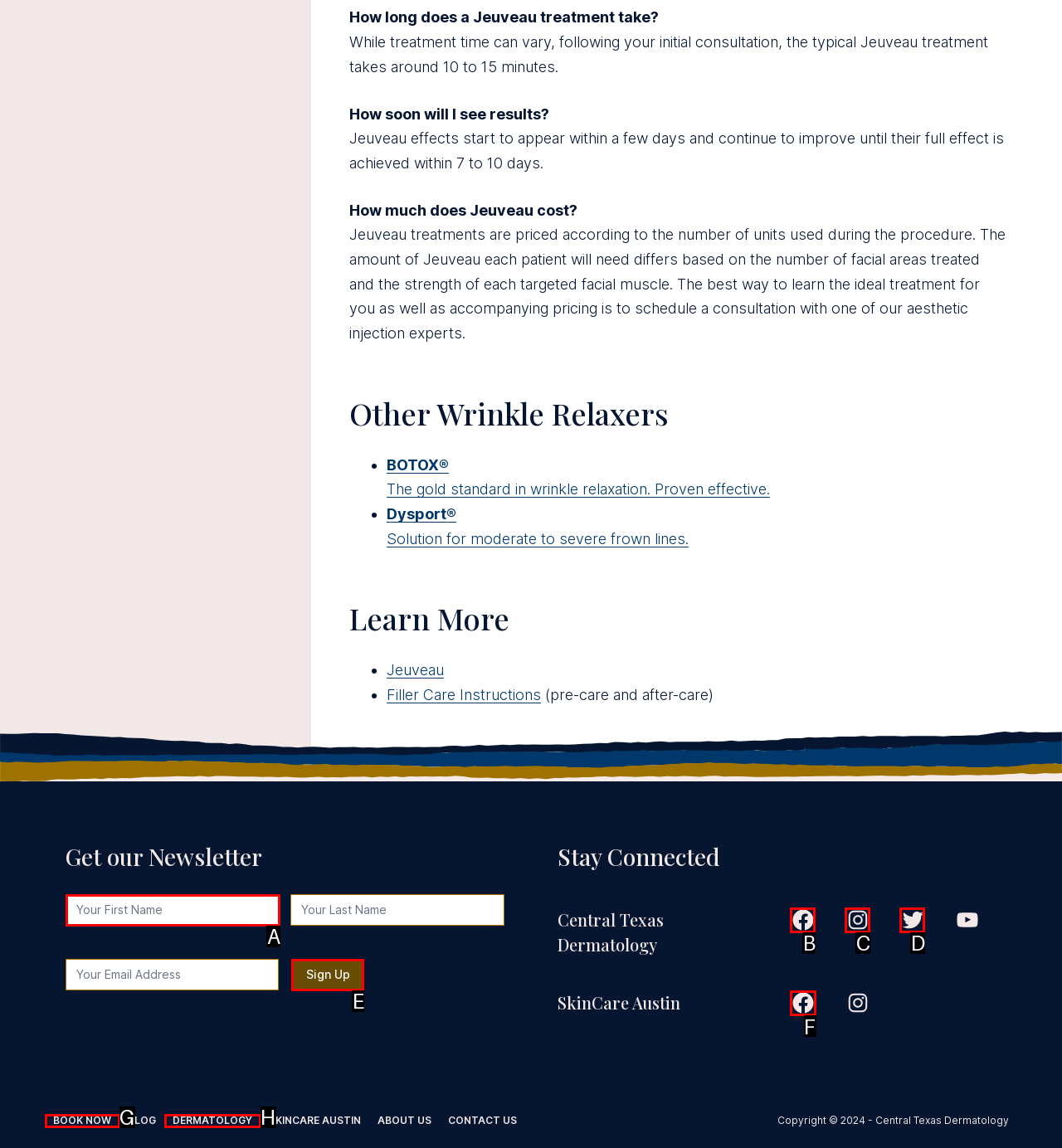Identify the letter of the UI element you need to select to accomplish the task: Visit the Facebook page of SkinCare Austin.
Respond with the option's letter from the given choices directly.

F